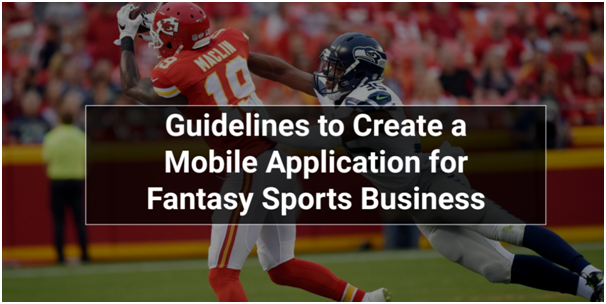Please answer the following question using a single word or phrase: 
What is the color of the defender's jersey?

Blue